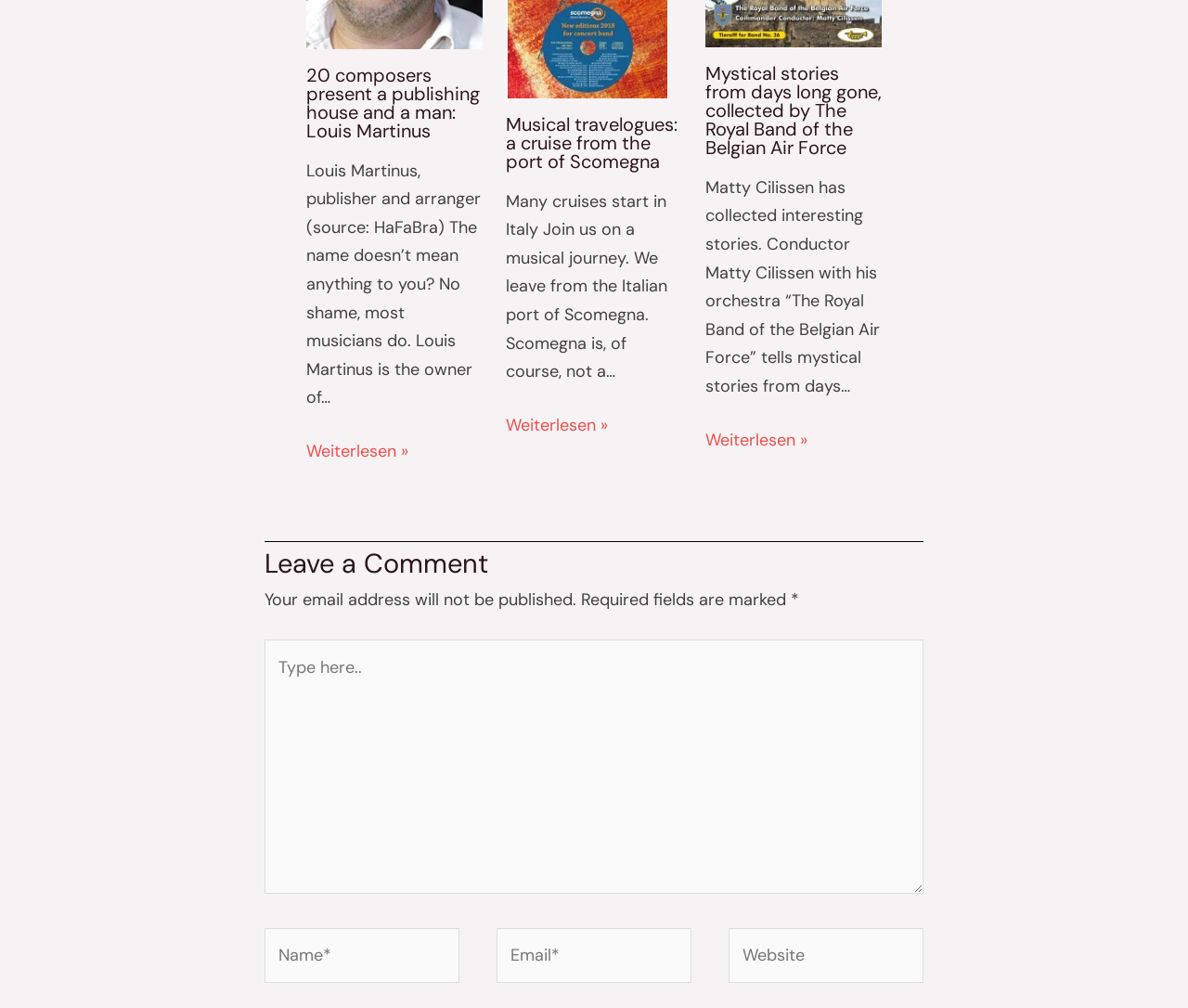Find the UI element described as: "parent_node: Email* name="email" placeholder="Email*"" and predict its bounding box coordinates. Ensure the coordinates are four float numbers between 0 and 1, [left, top, right, bottom].

[0.418, 0.921, 0.582, 0.976]